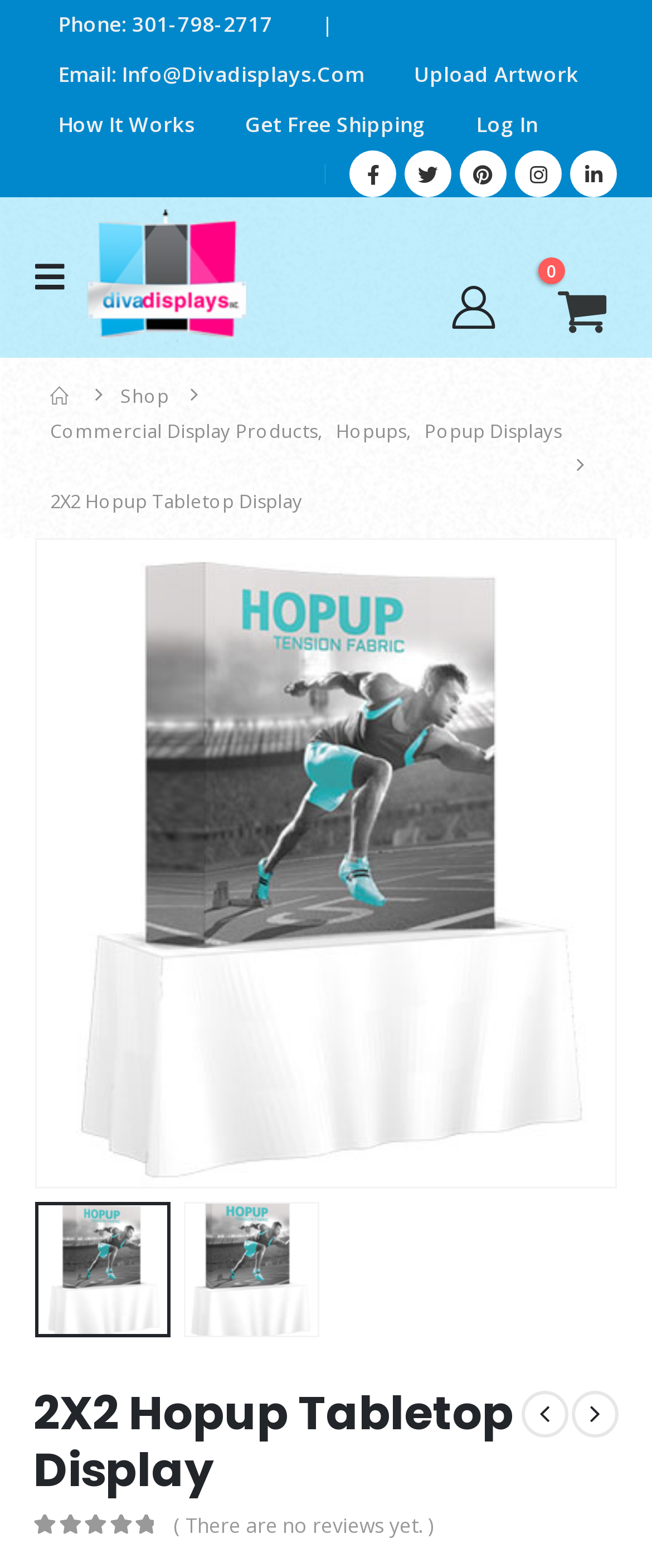What type of product is being displayed?
Refer to the image and provide a one-word or short phrase answer.

2X2 Hopup Tabletop Display